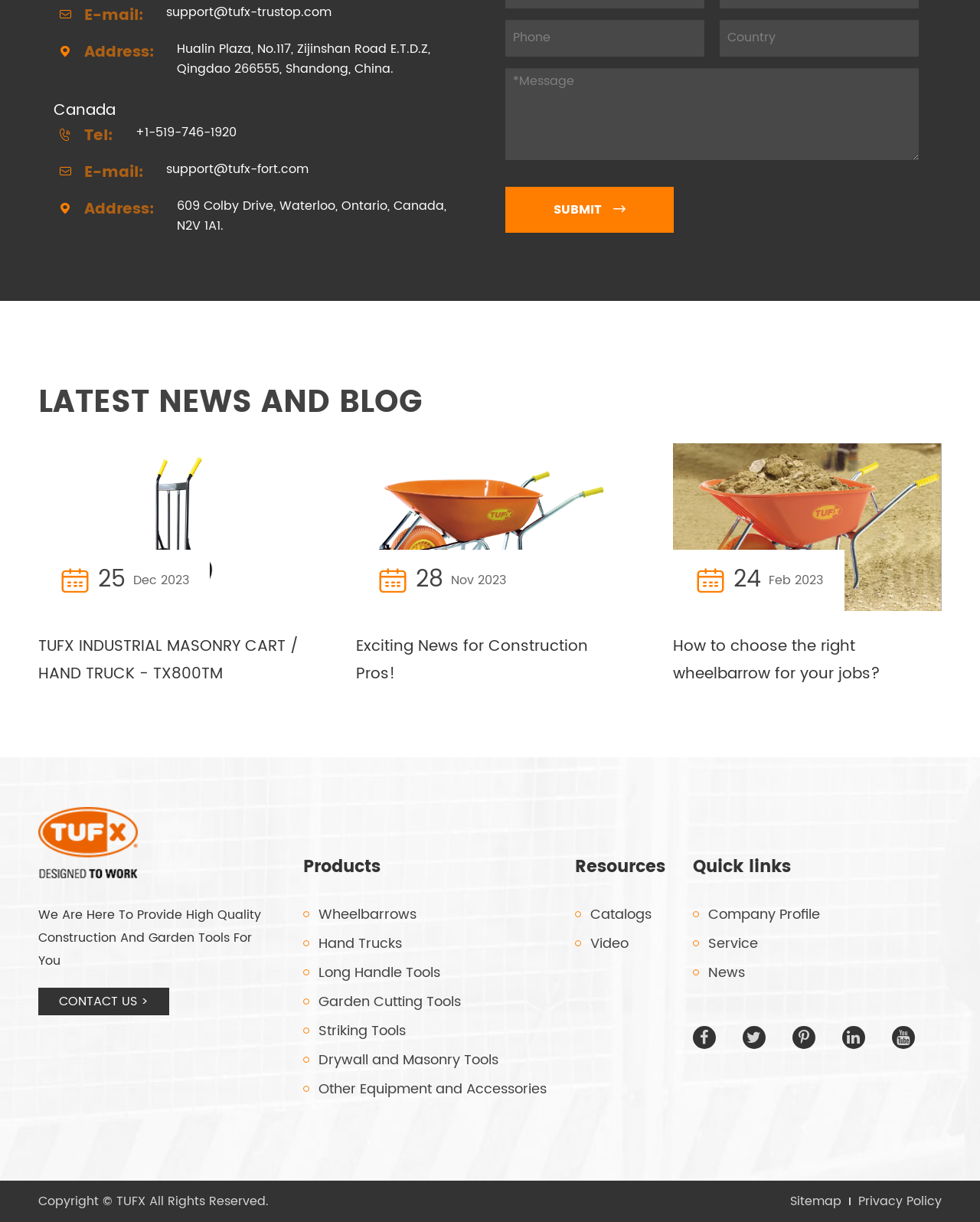Please specify the bounding box coordinates of the clickable section necessary to execute the following command: "Click on Home".

None